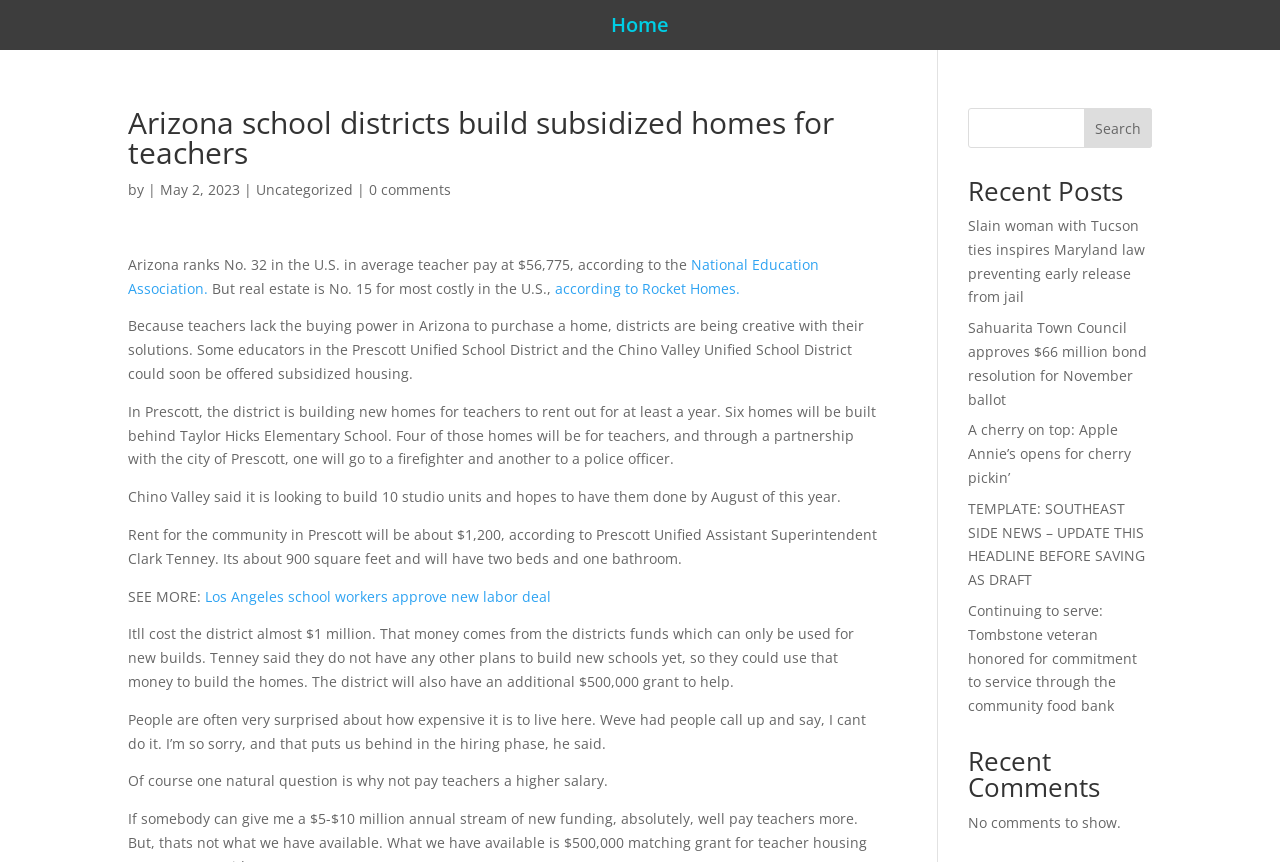How many studio units will Chino Valley build?
Please answer the question as detailed as possible based on the image.

The answer can be found in the paragraph that starts with 'Chino Valley said it is looking to build 10 studio units and hopes to have them done by August of this year.'